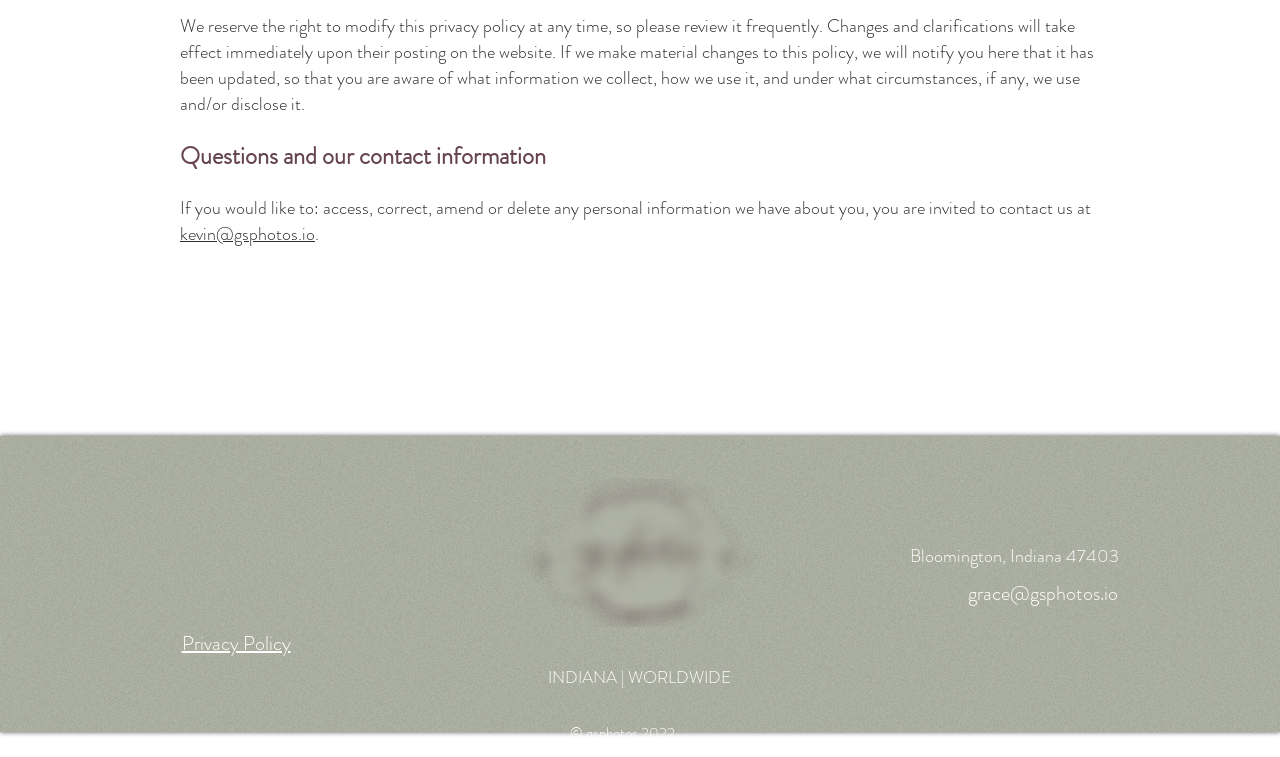For the given element description Privacy Policy, determine the bounding box coordinates of the UI element. The coordinates should follow the format (top-left x, top-left y, bottom-right x, bottom-right y) and be within the range of 0 to 1.

[0.142, 0.838, 0.227, 0.864]